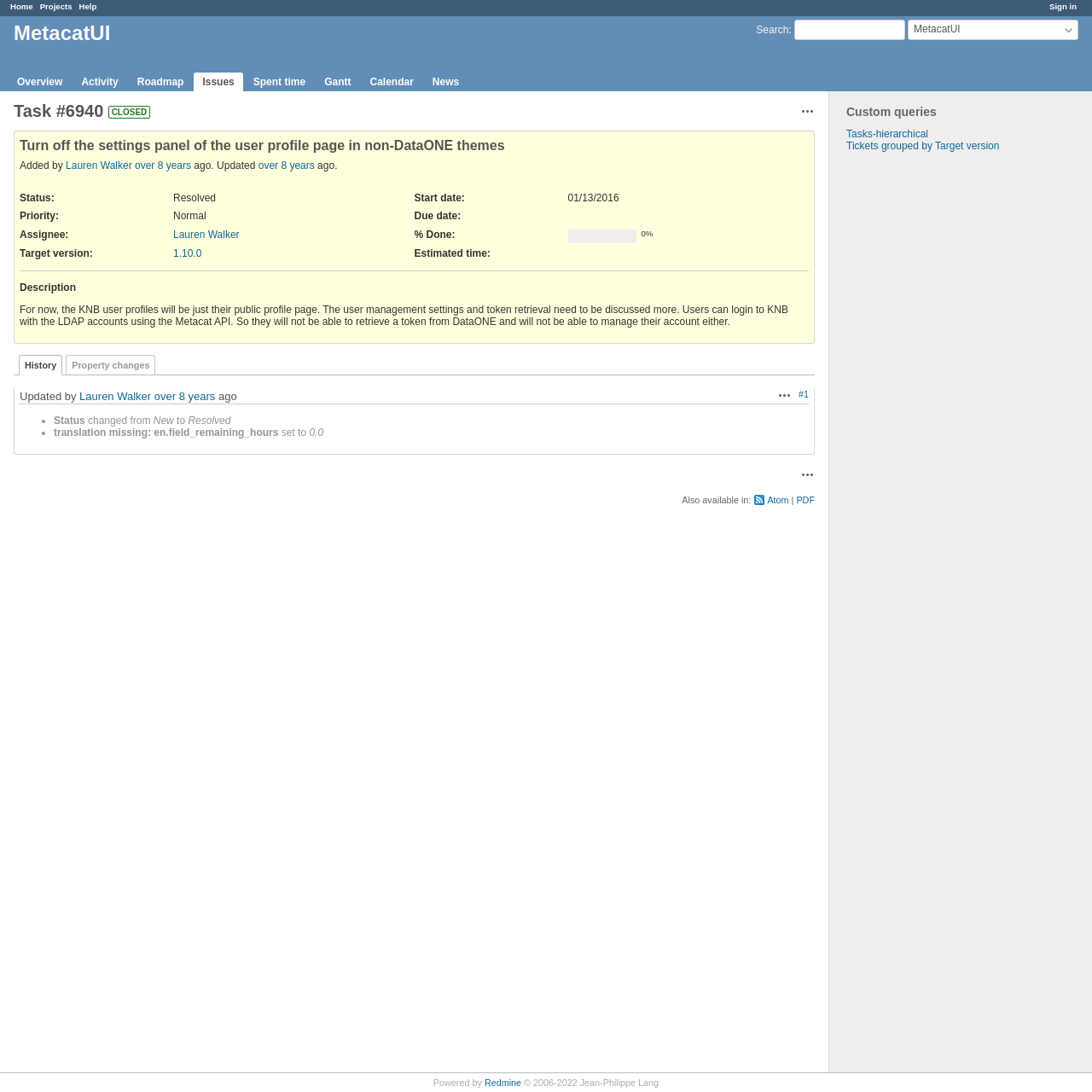Determine the bounding box coordinates of the area to click in order to meet this instruction: "Sign in".

[0.961, 0.002, 0.986, 0.01]